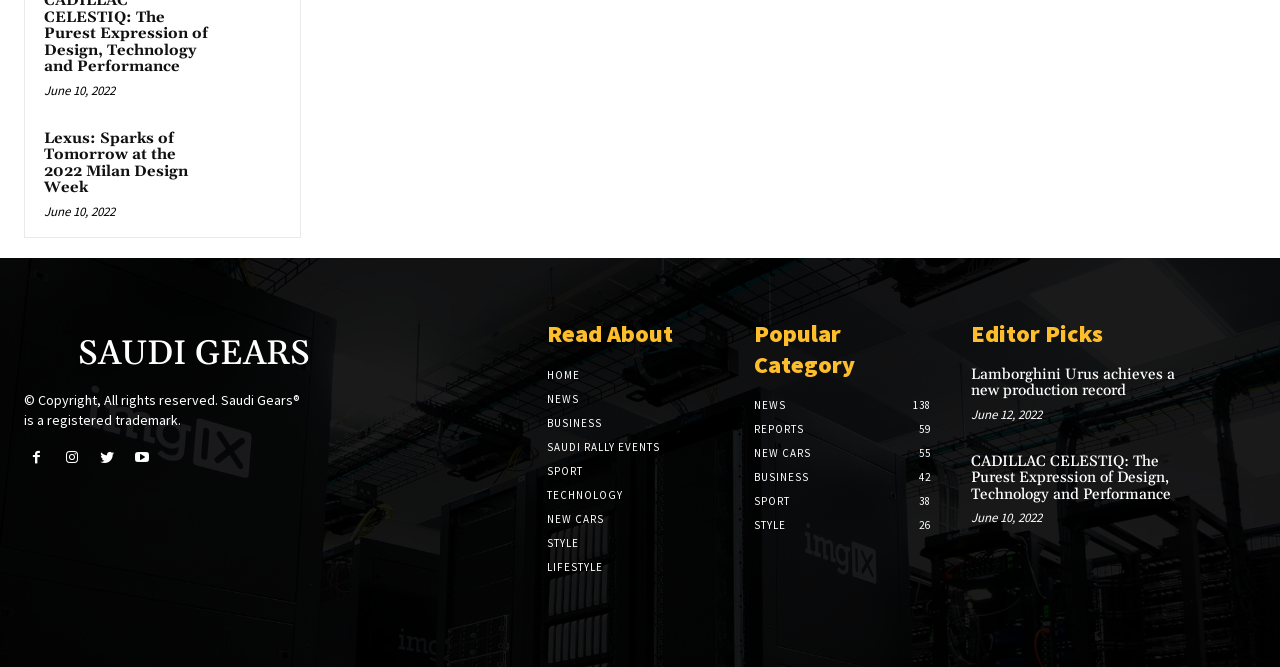Calculate the bounding box coordinates of the UI element given the description: "SAUDI GEARS".

[0.019, 0.492, 0.242, 0.572]